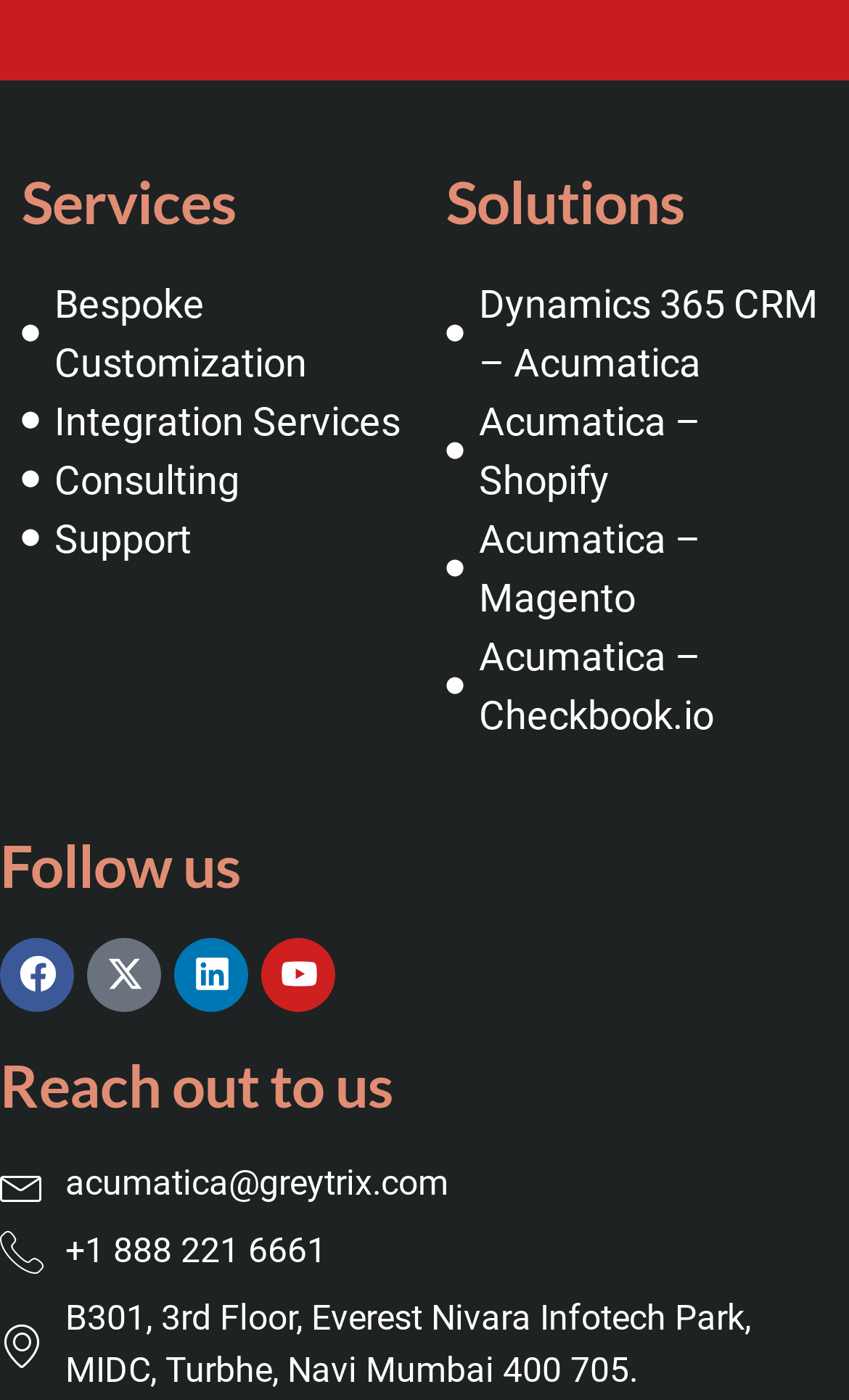Using the provided element description, identify the bounding box coordinates as (top-left x, top-left y, bottom-right x, bottom-right y). Ensure all values are between 0 and 1. Description: +1 888 221 6661

[0.0, 0.874, 1.0, 0.912]